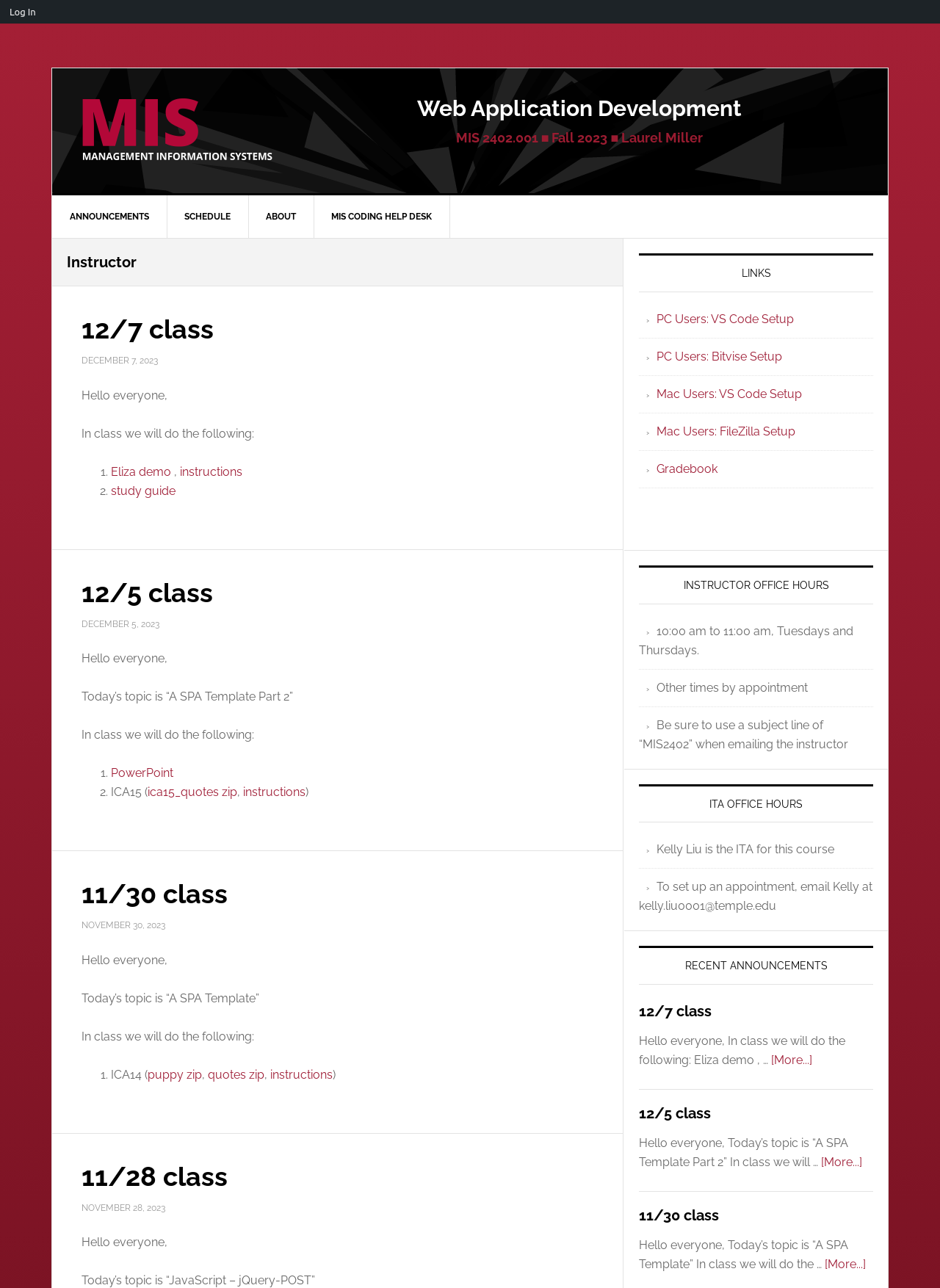Please identify the bounding box coordinates of the element's region that I should click in order to complete the following instruction: "Read the '12/7 class' article". The bounding box coordinates consist of four float numbers between 0 and 1, i.e., [left, top, right, bottom].

[0.055, 0.222, 0.662, 0.427]